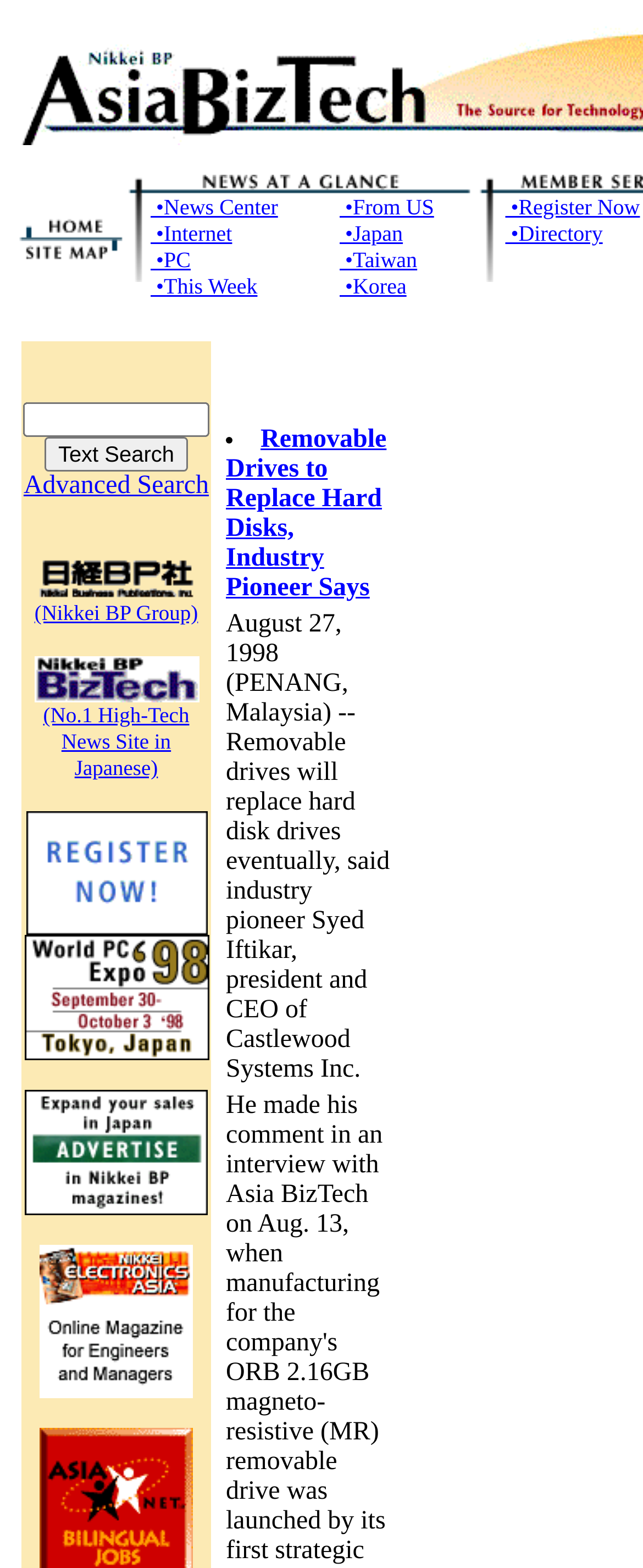Answer succinctly with a single word or phrase:
What is the language of the news articles on this webpage?

English